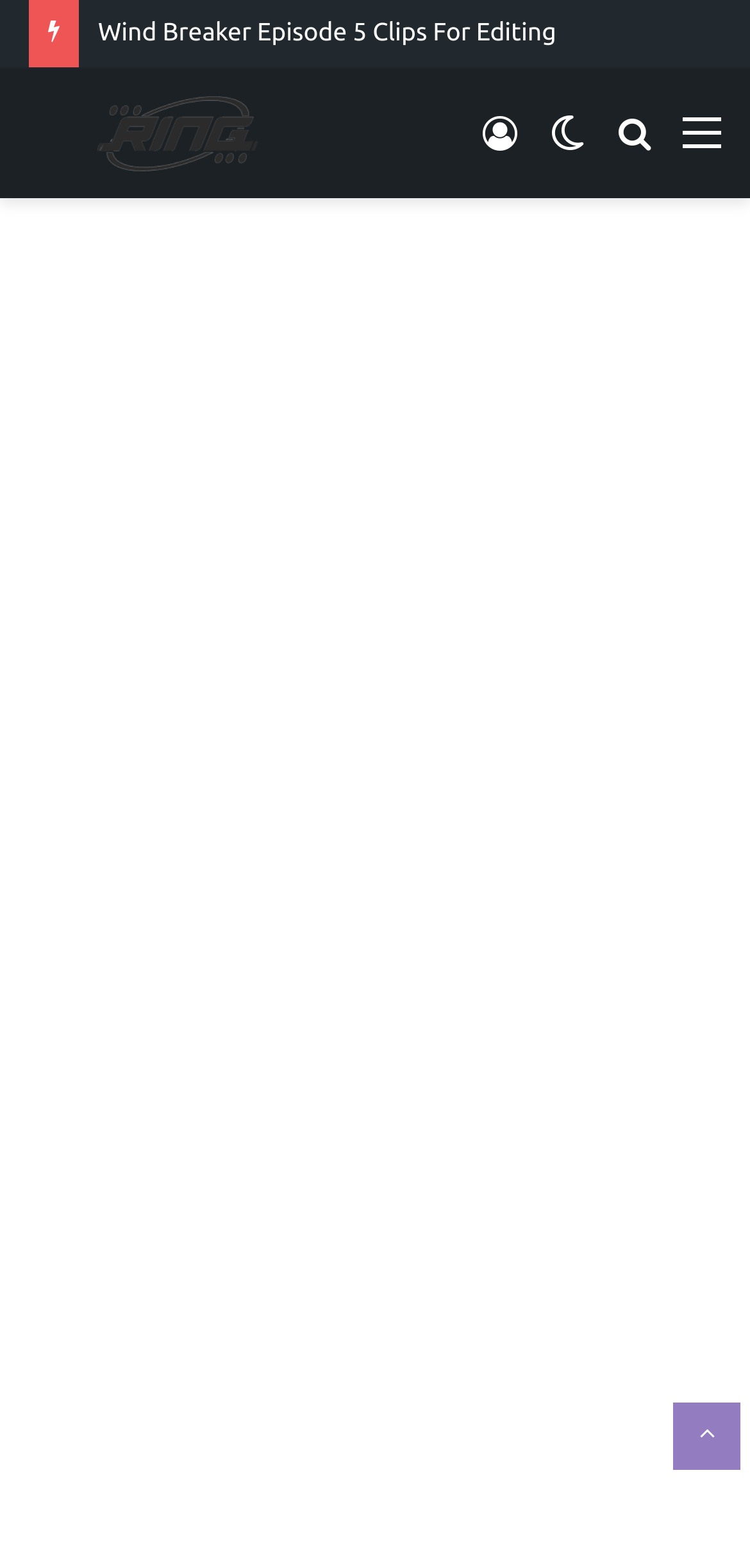What is the name of the website?
Based on the image, answer the question with as much detail as possible.

I determined the answer by looking at the link element with the text 'ringwitdaclips.com' which is a part of the primary navigation section.